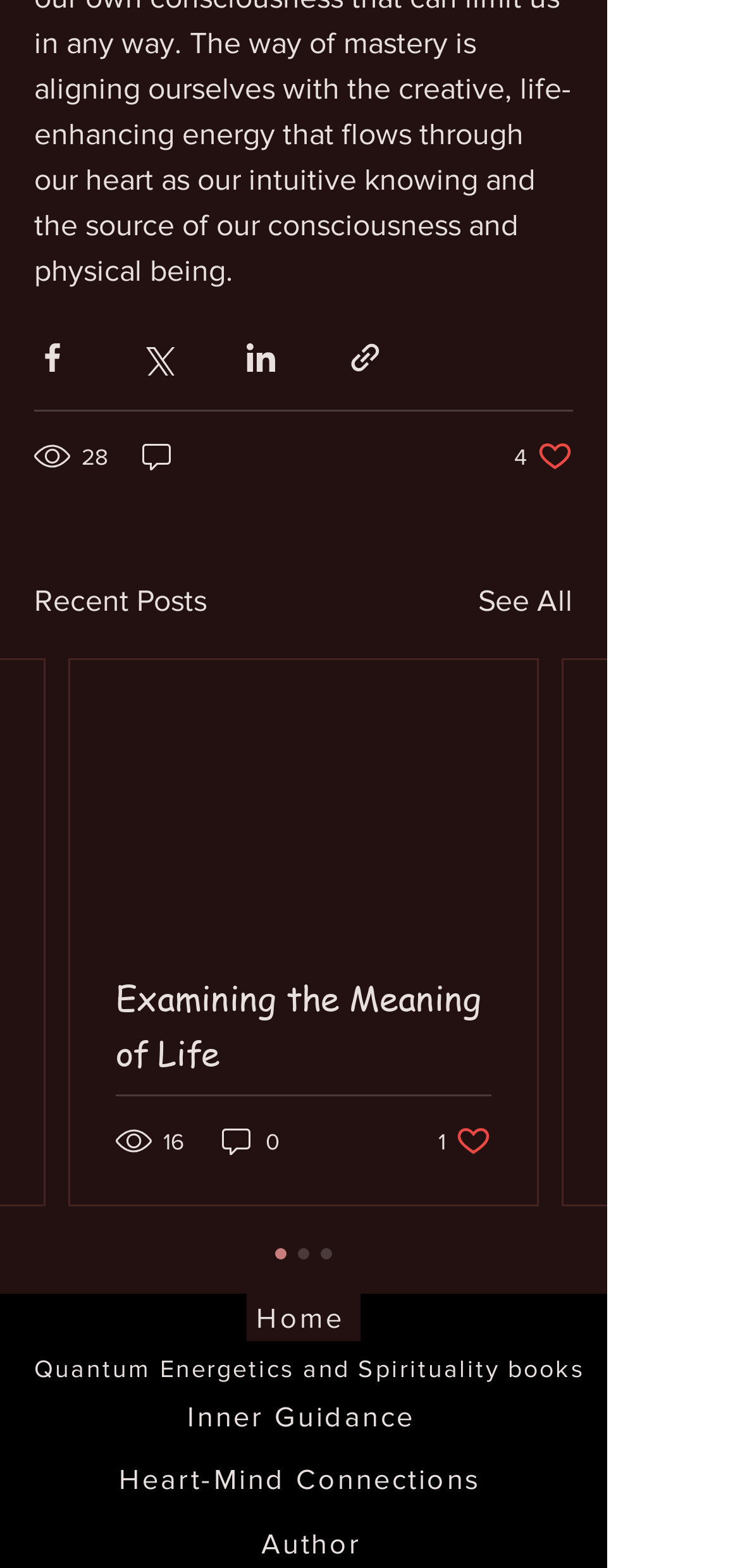Please determine the bounding box coordinates for the element with the description: "Examining the Meaning of Life".

[0.156, 0.618, 0.664, 0.688]